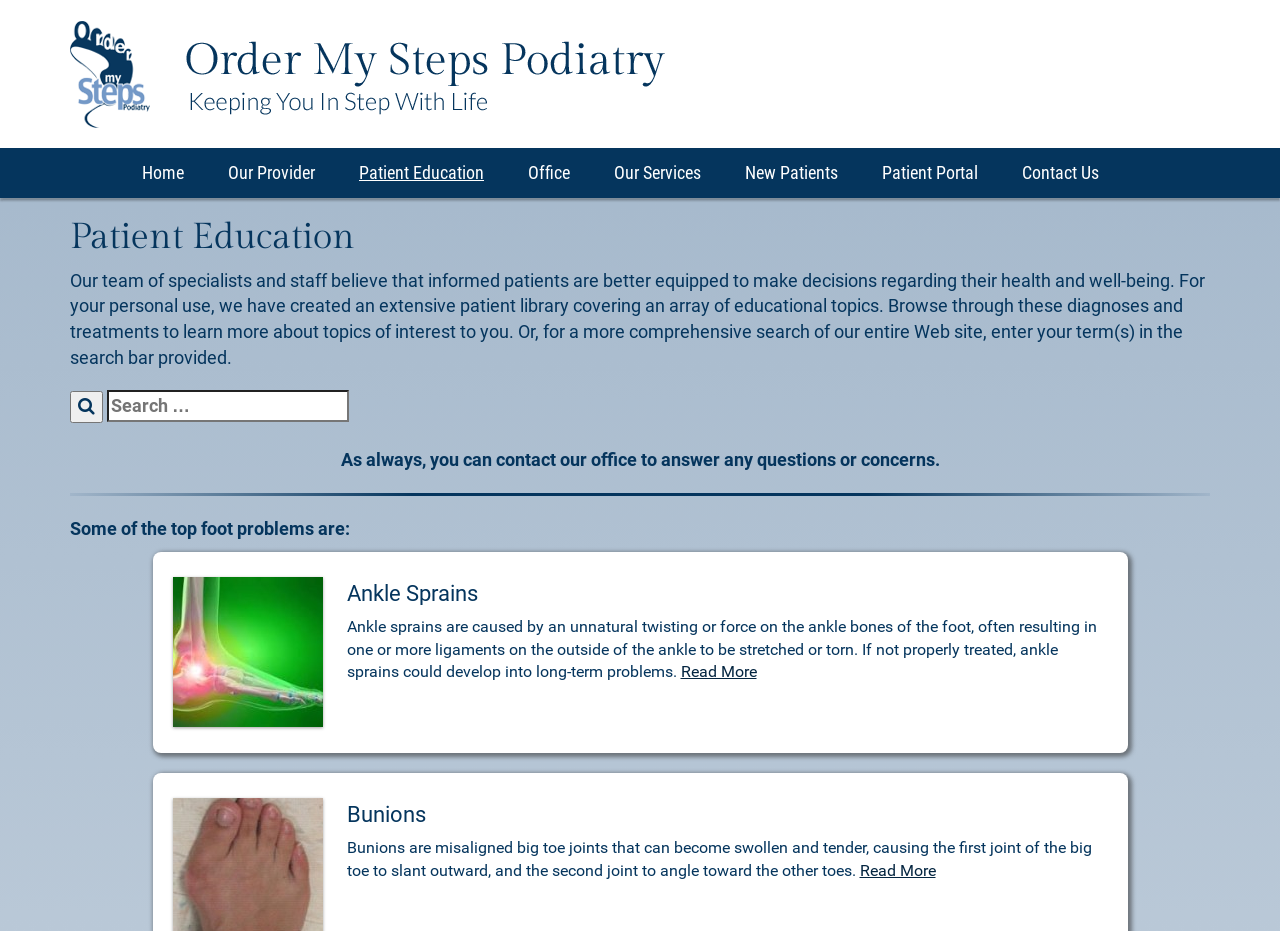Please determine the bounding box coordinates of the clickable area required to carry out the following instruction: "Go to the home page". The coordinates must be four float numbers between 0 and 1, represented as [left, top, right, bottom].

[0.094, 0.159, 0.161, 0.213]